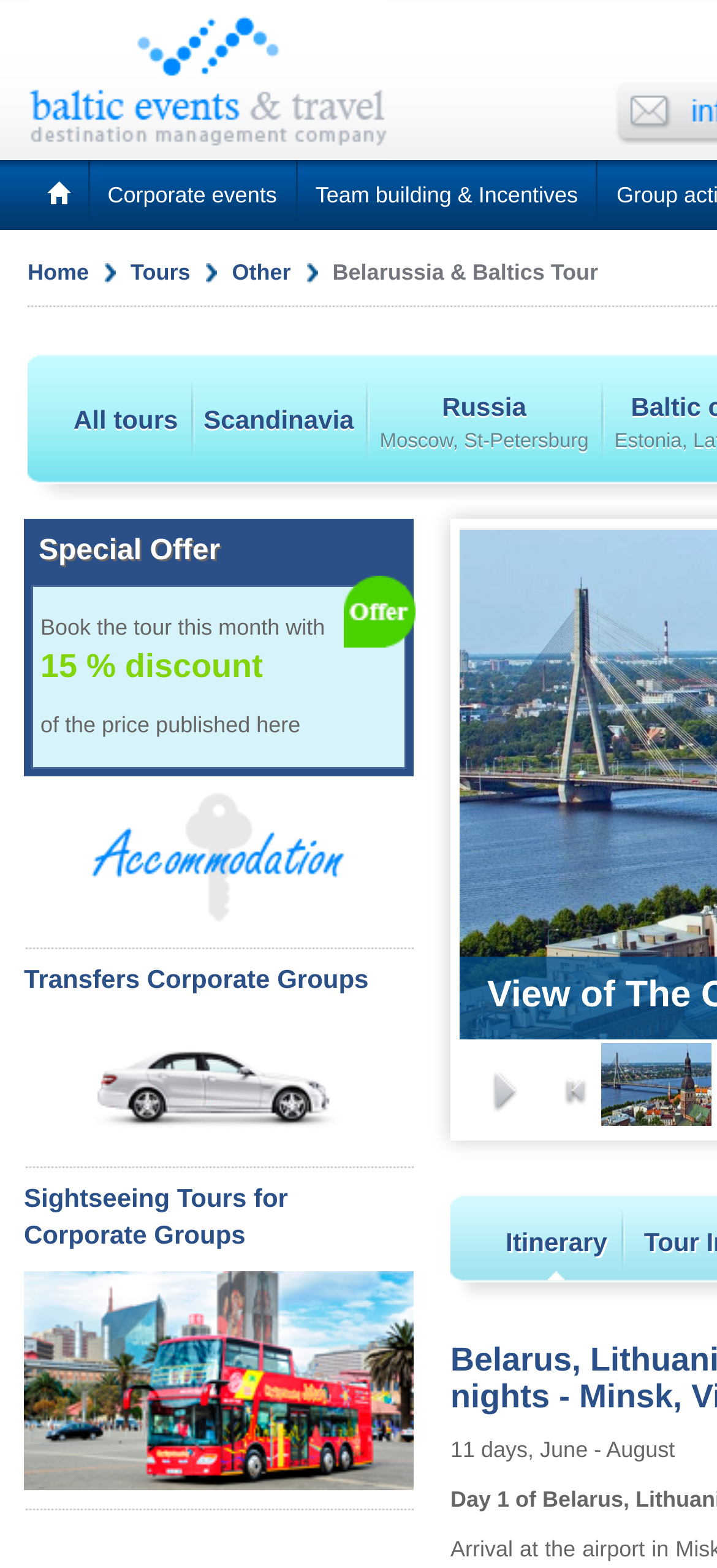Determine the bounding box coordinates of the element that should be clicked to execute the following command: "Book the tour this month".

[0.033, 0.538, 0.577, 0.555]